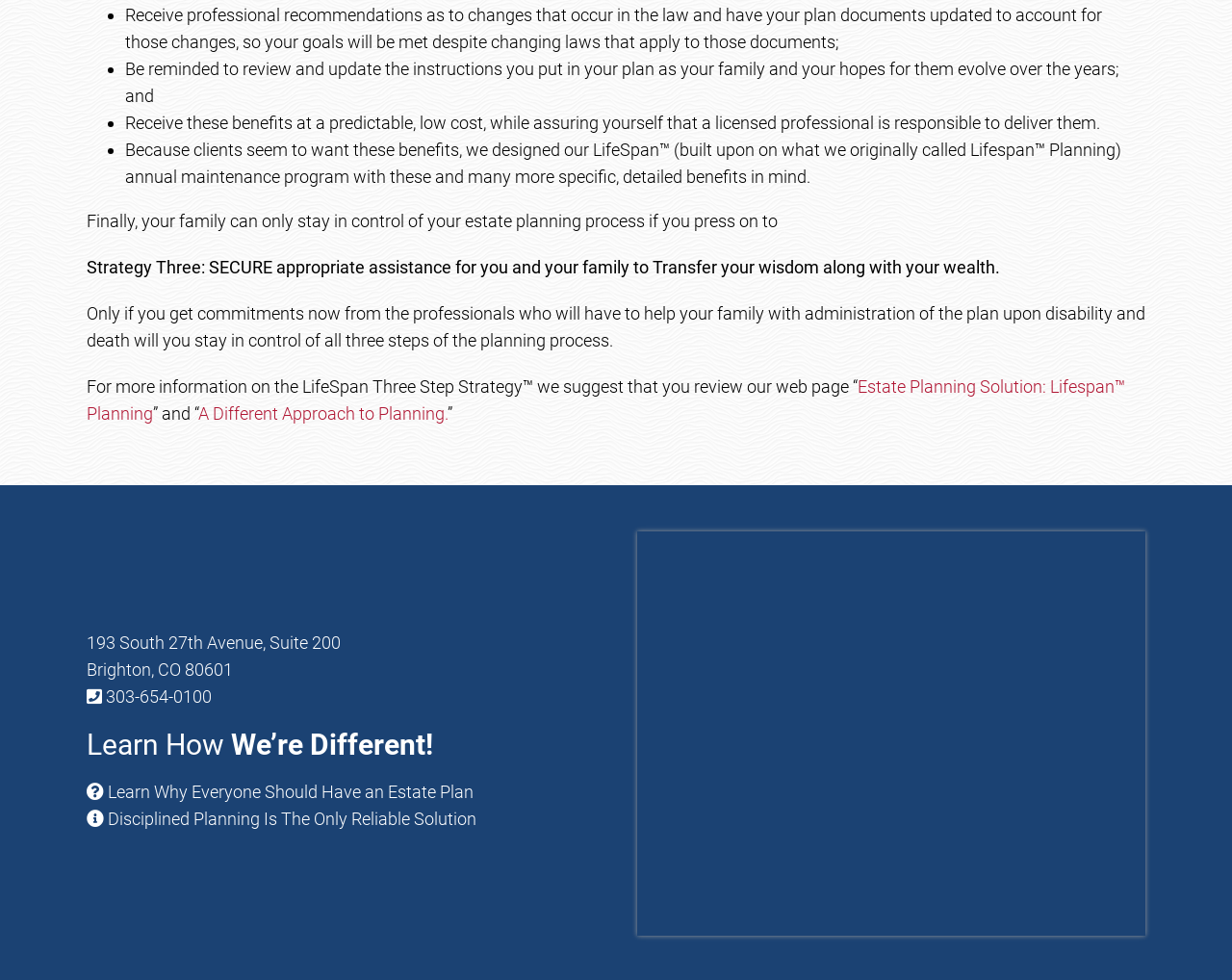What is the phone number mentioned on the webpage?
Look at the image and respond with a one-word or short phrase answer.

303-654-0100